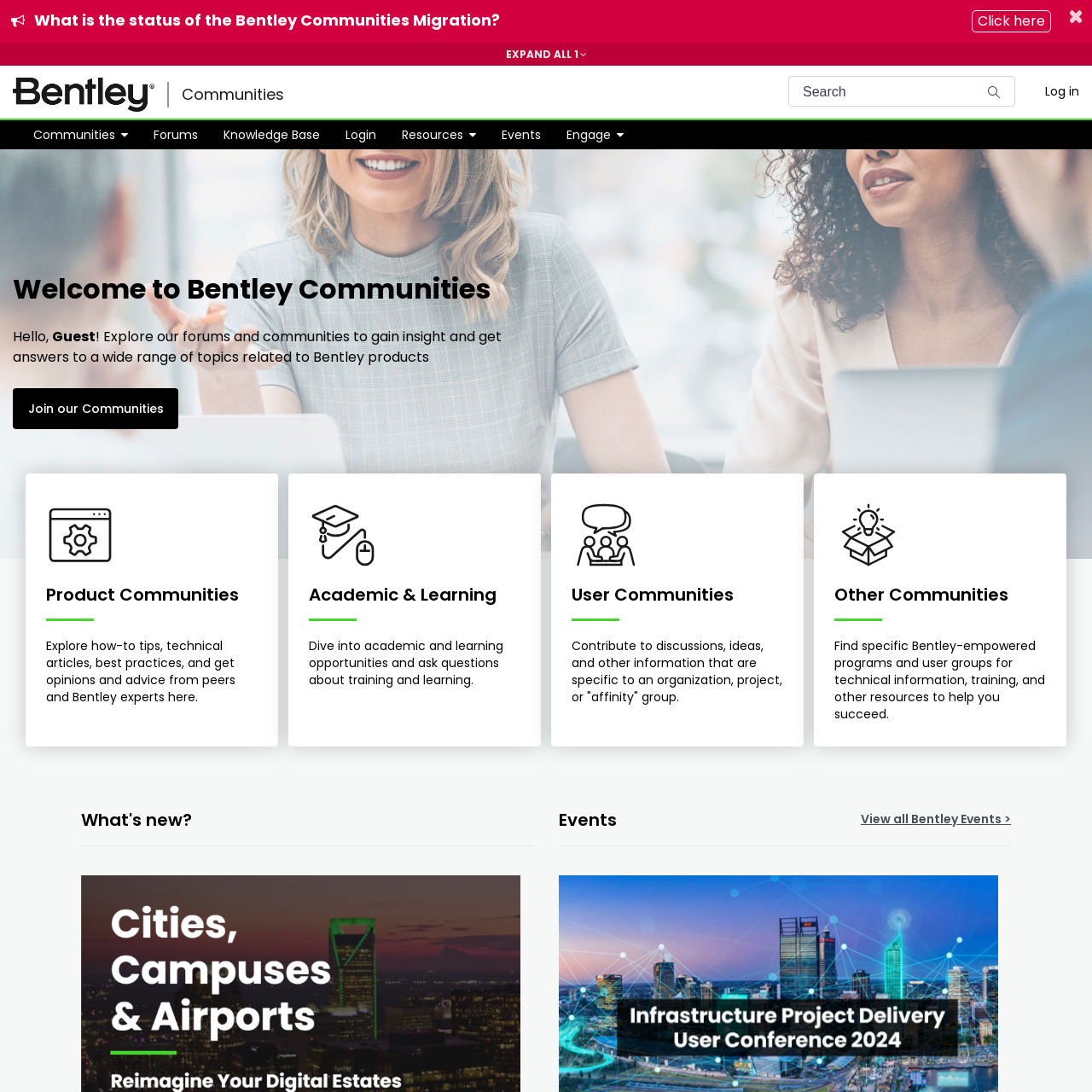Please determine the bounding box coordinates of the section I need to click to accomplish this instruction: "Click the Read more link about Superyacht 73m Luxury Charter 2024".

None